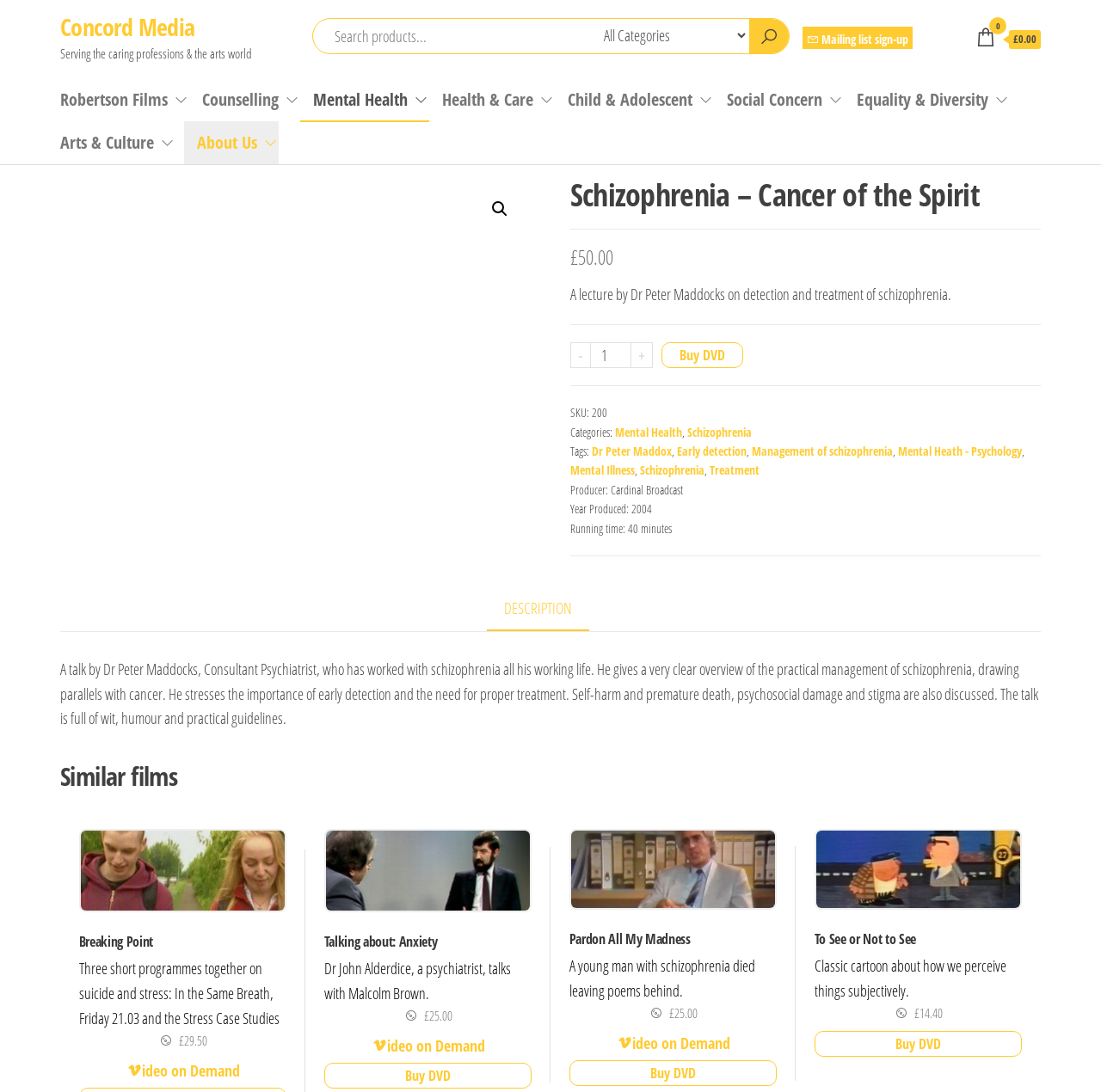Find and indicate the bounding box coordinates of the region you should select to follow the given instruction: "View similar films".

[0.055, 0.698, 0.945, 0.724]